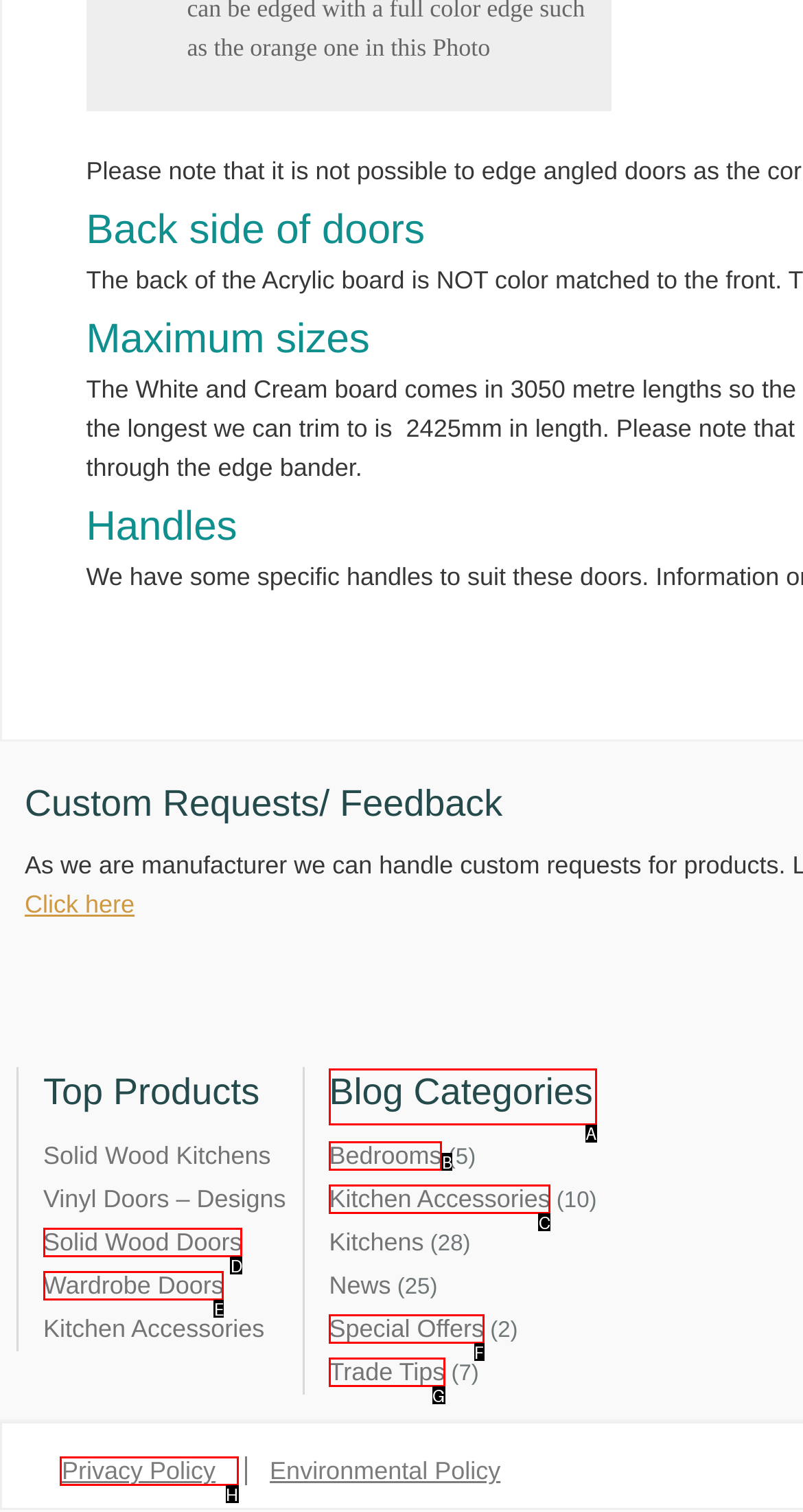Tell me which UI element to click to fulfill the given task: Go to Blog Categories. Respond with the letter of the correct option directly.

A